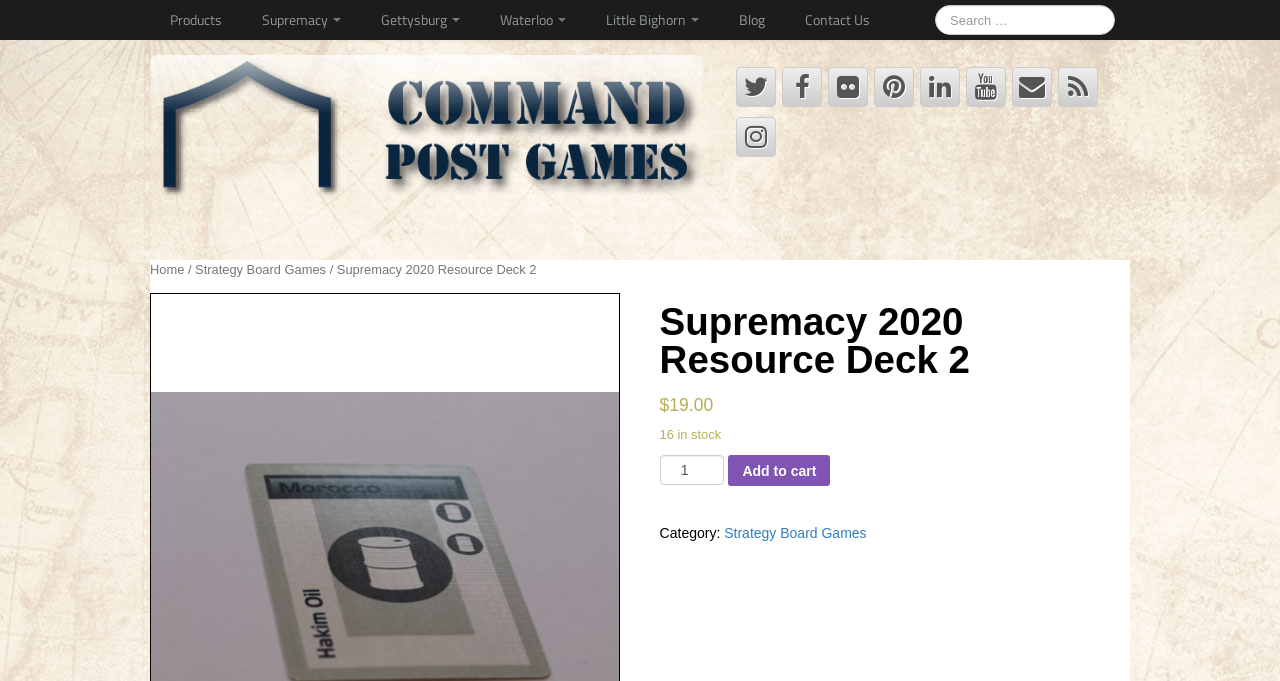How many items are in stock?
From the screenshot, supply a one-word or short-phrase answer.

16